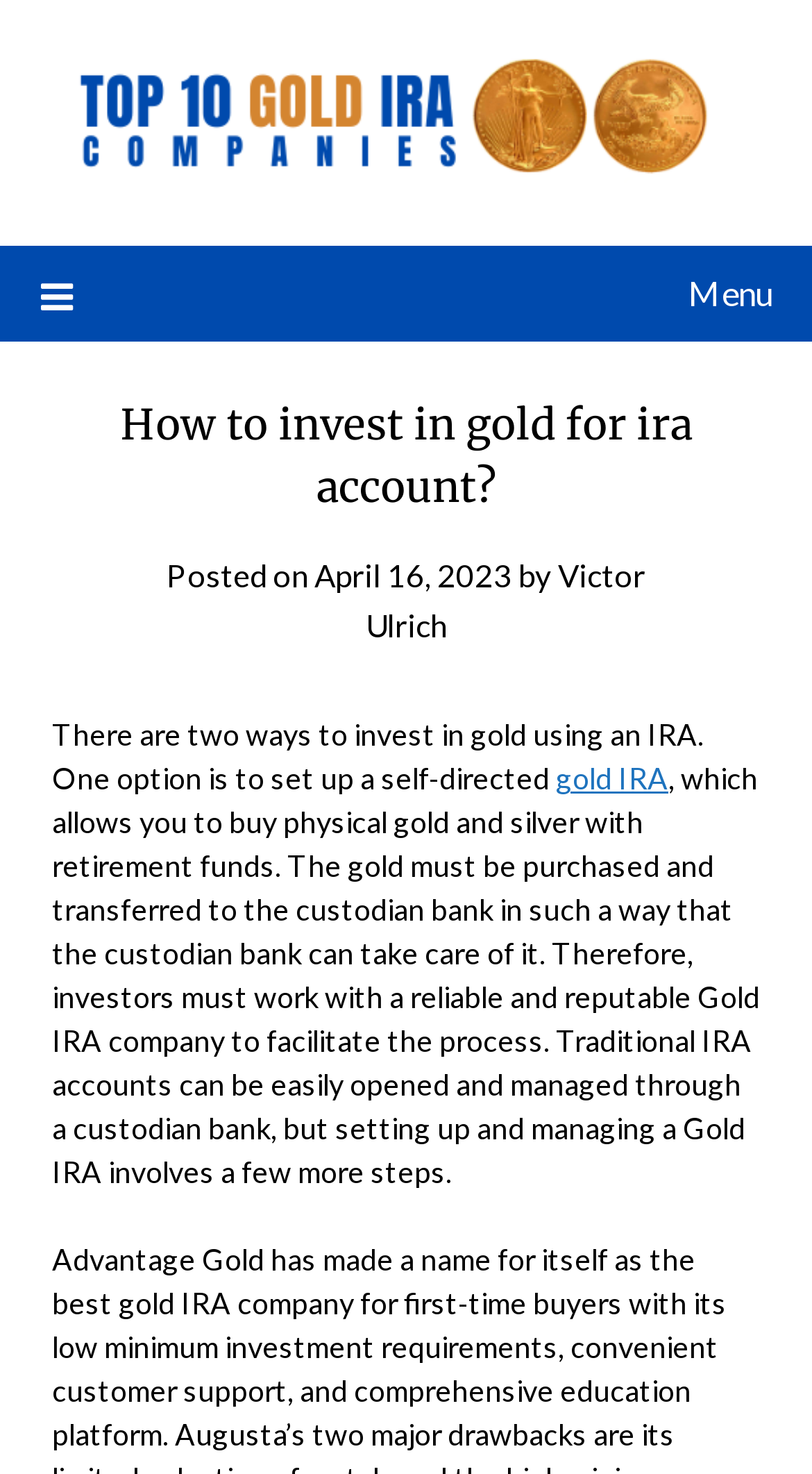What can be bought with retirement funds?
Using the image, provide a concise answer in one word or a short phrase.

Physical gold and silver